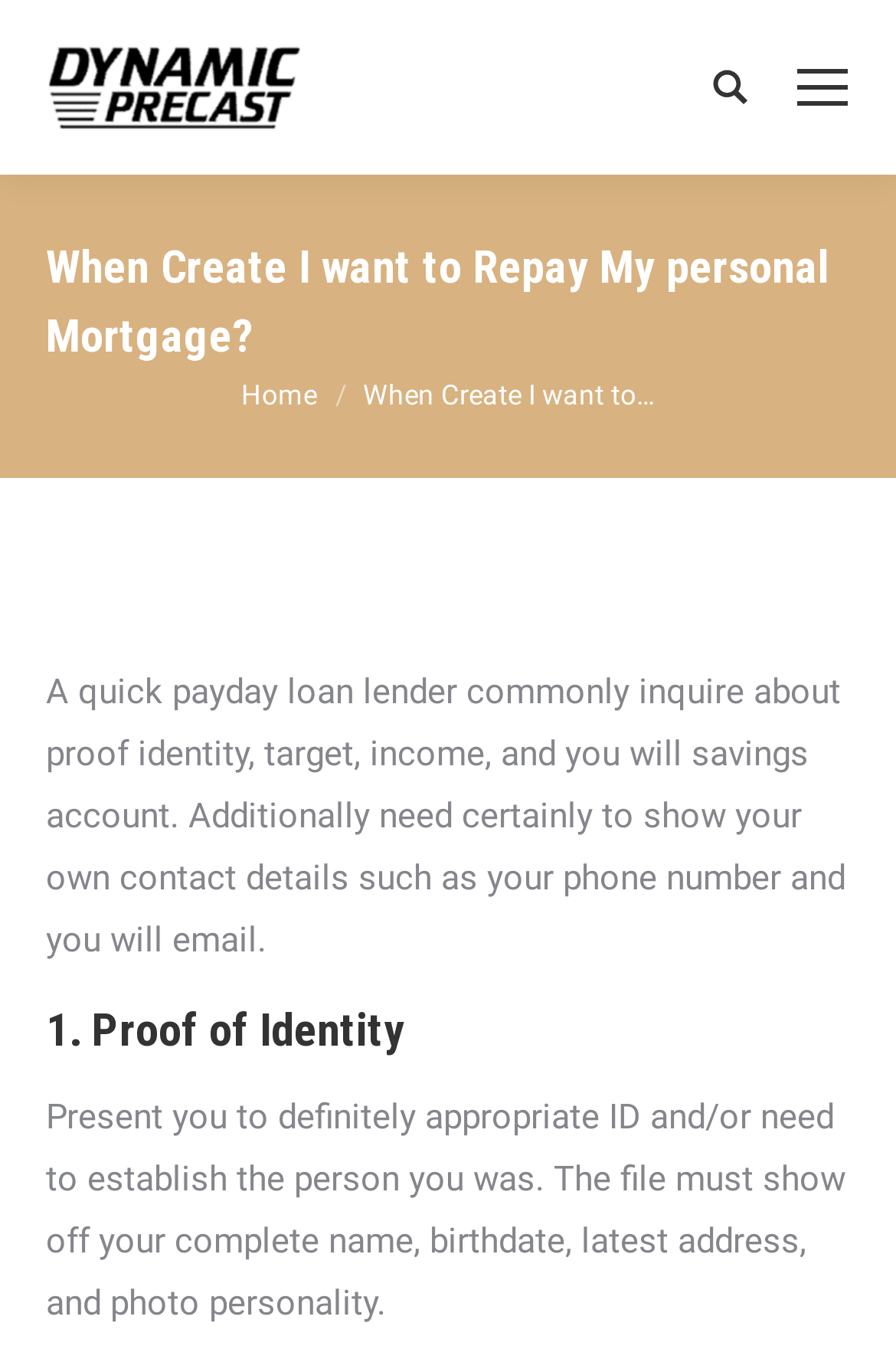What contact details are required to be shown?
Analyze the image and provide a thorough answer to the question.

By examining the StaticText element with the text 'Additionally need certainly to show your own contact details such as your phone number and you will email.', I understood that the contact details required to be shown are phone number and email.